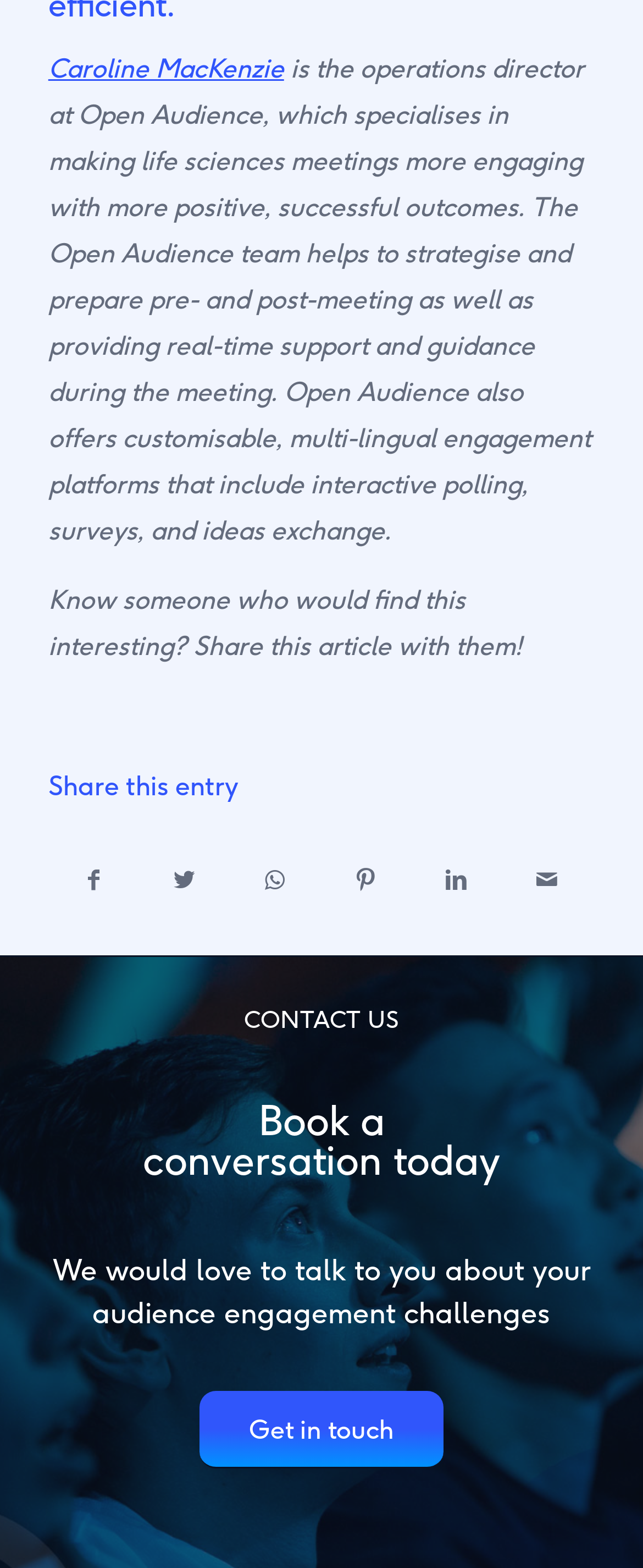Give a concise answer using one word or a phrase to the following question:
What does Open Audience offer?

Customisable engagement platforms